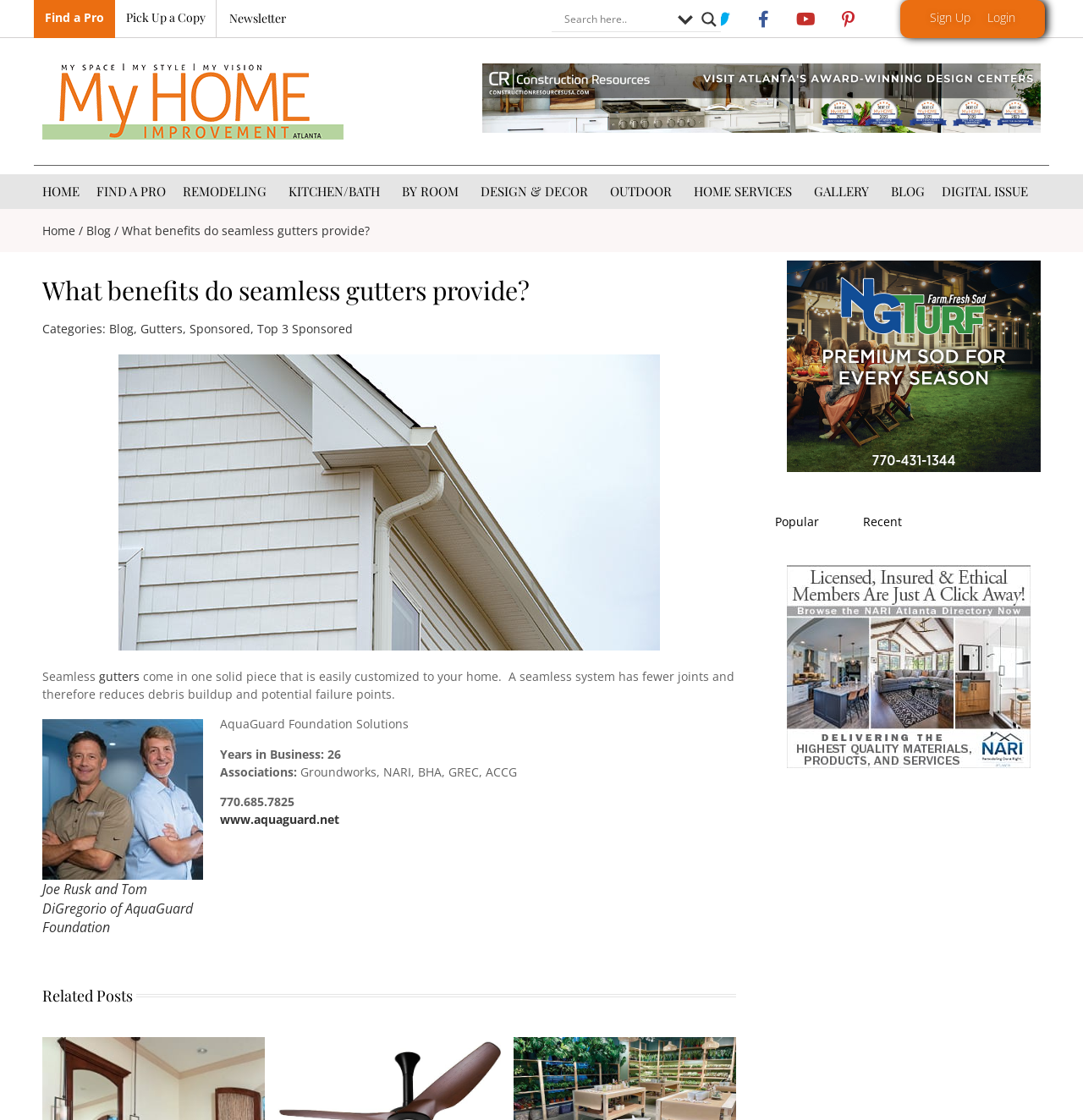What is the text of the first link in the navigation menu?
Utilize the image to construct a detailed and well-explained answer.

I looked at the navigation menu and found the first link, which has the text 'HOME'.